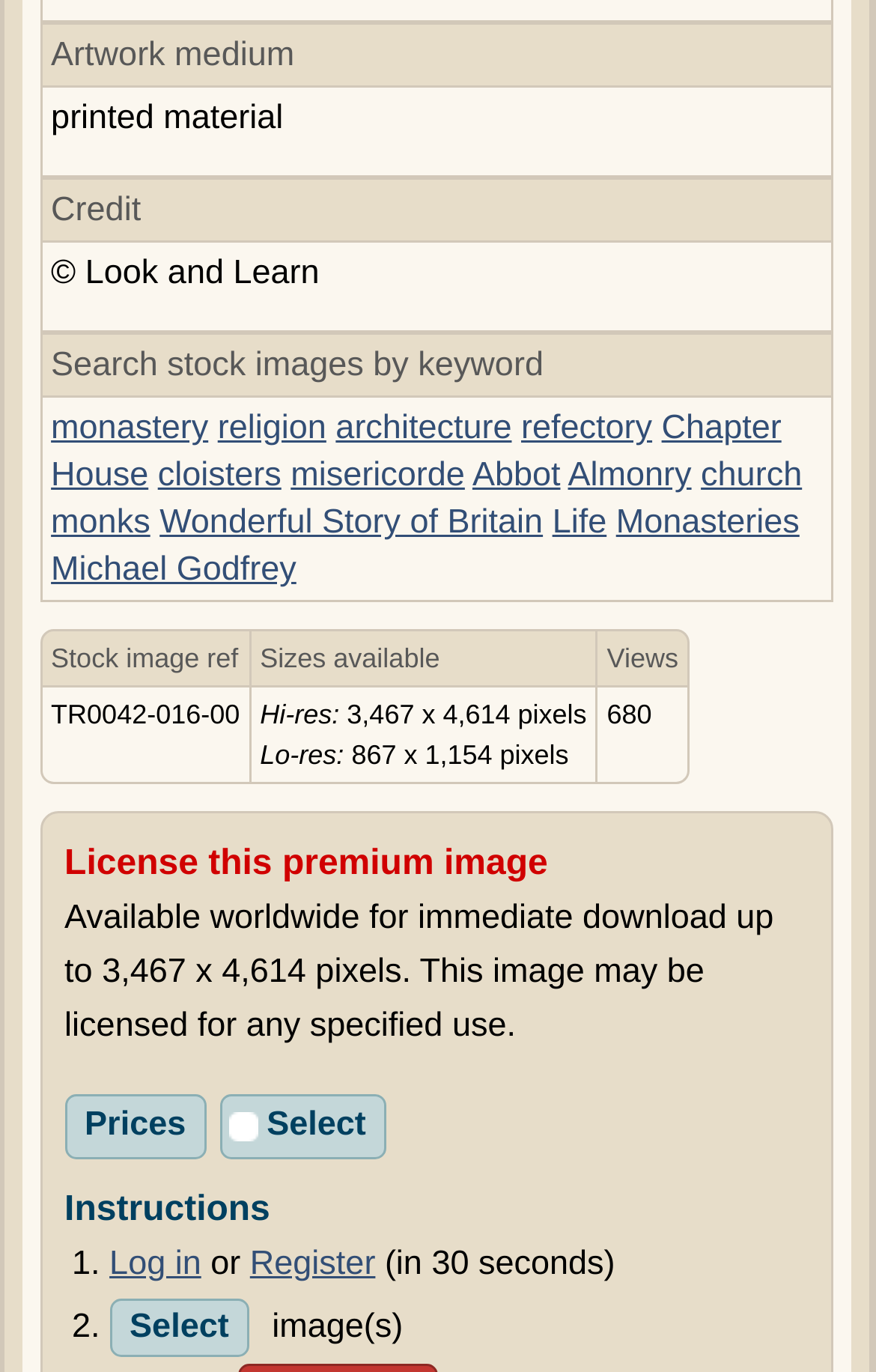Show me the bounding box coordinates of the clickable region to achieve the task as per the instruction: "Search stock images by keyword".

[0.045, 0.243, 0.952, 0.29]